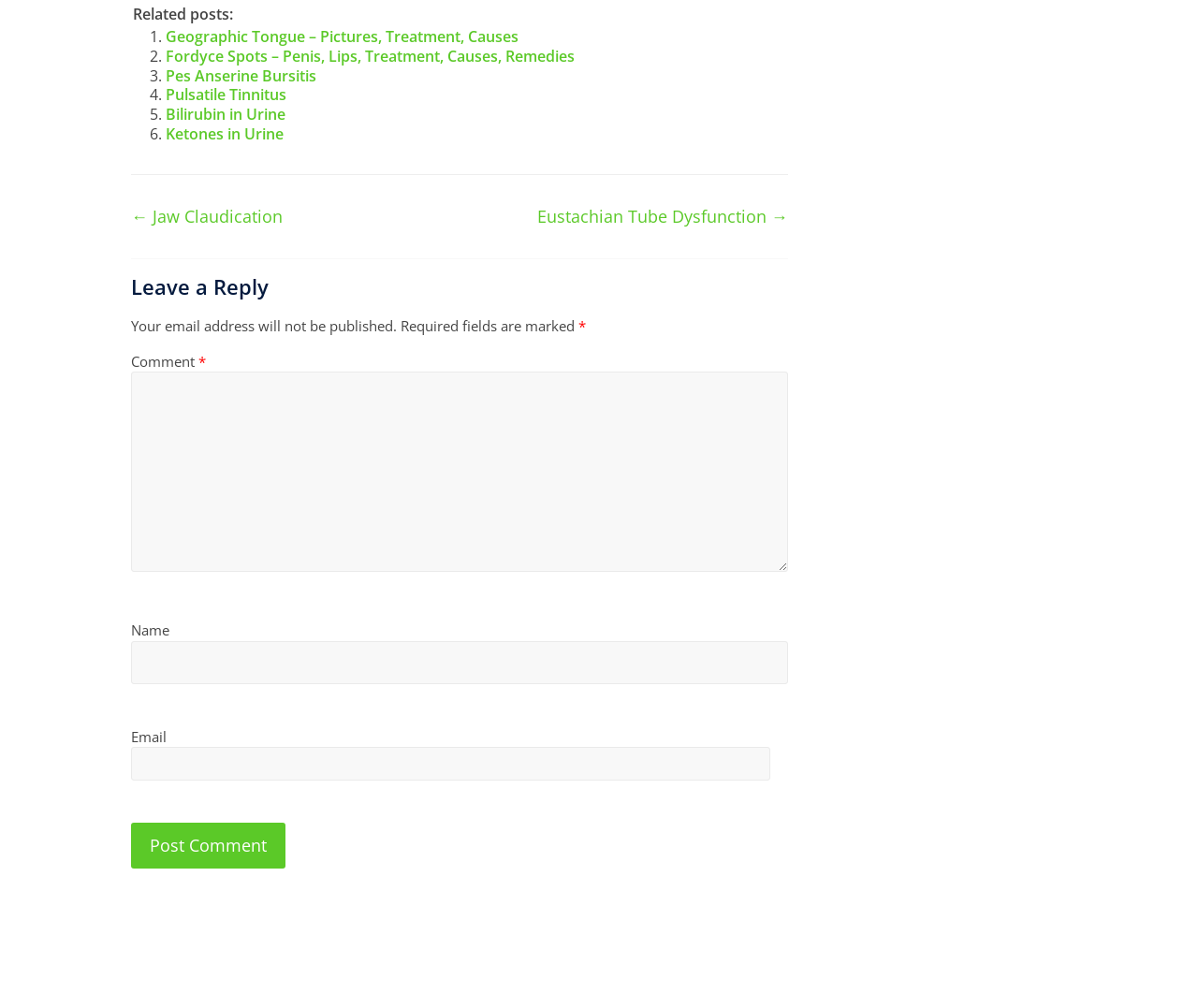Please find the bounding box coordinates of the element's region to be clicked to carry out this instruction: "Enter your name".

[0.109, 0.636, 0.658, 0.678]